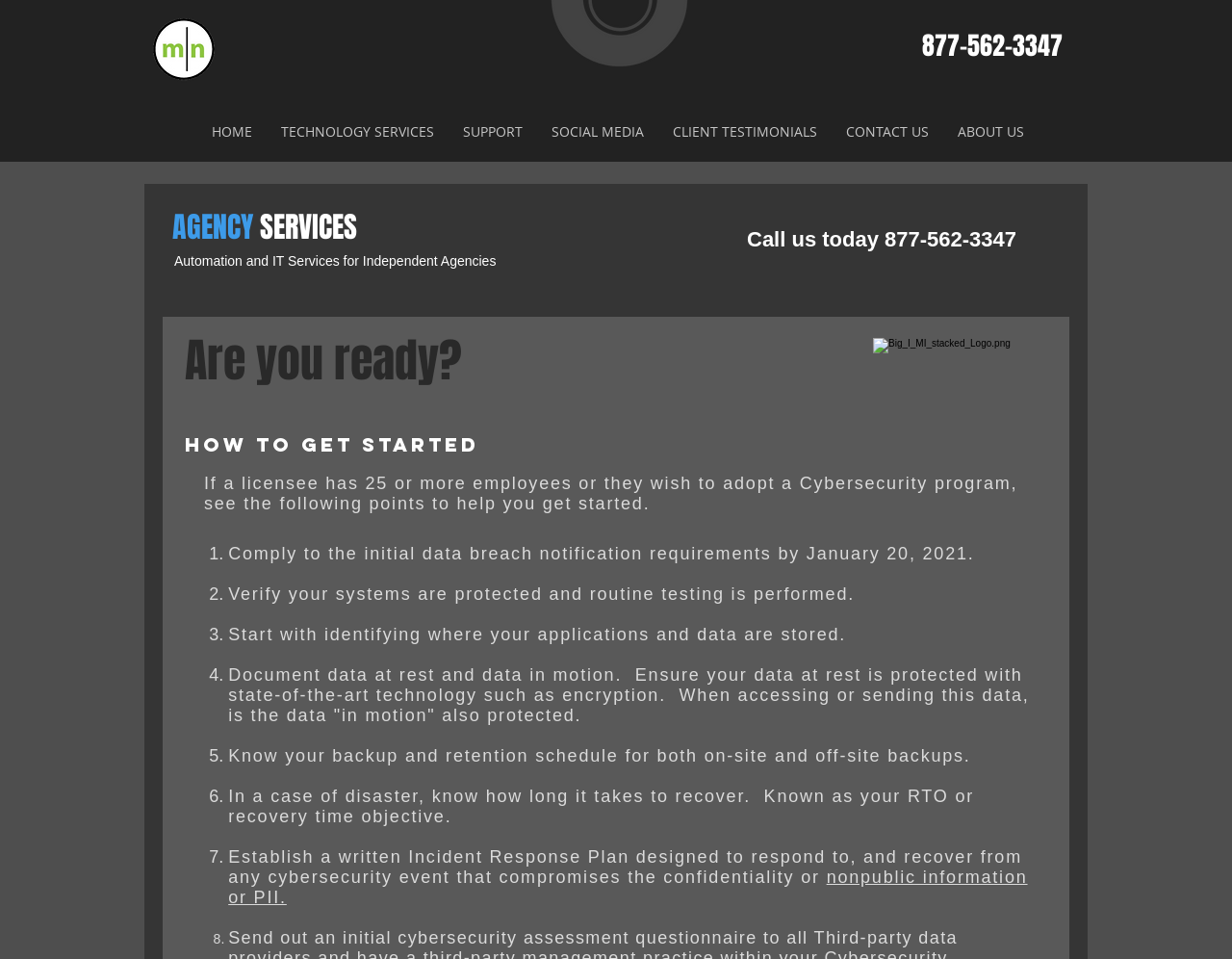Given the element description, predict the bounding box coordinates in the format (top-left x, top-left y, bottom-right x, bottom-right y), using floating point numbers between 0 and 1: CONTACT US

[0.675, 0.128, 0.766, 0.148]